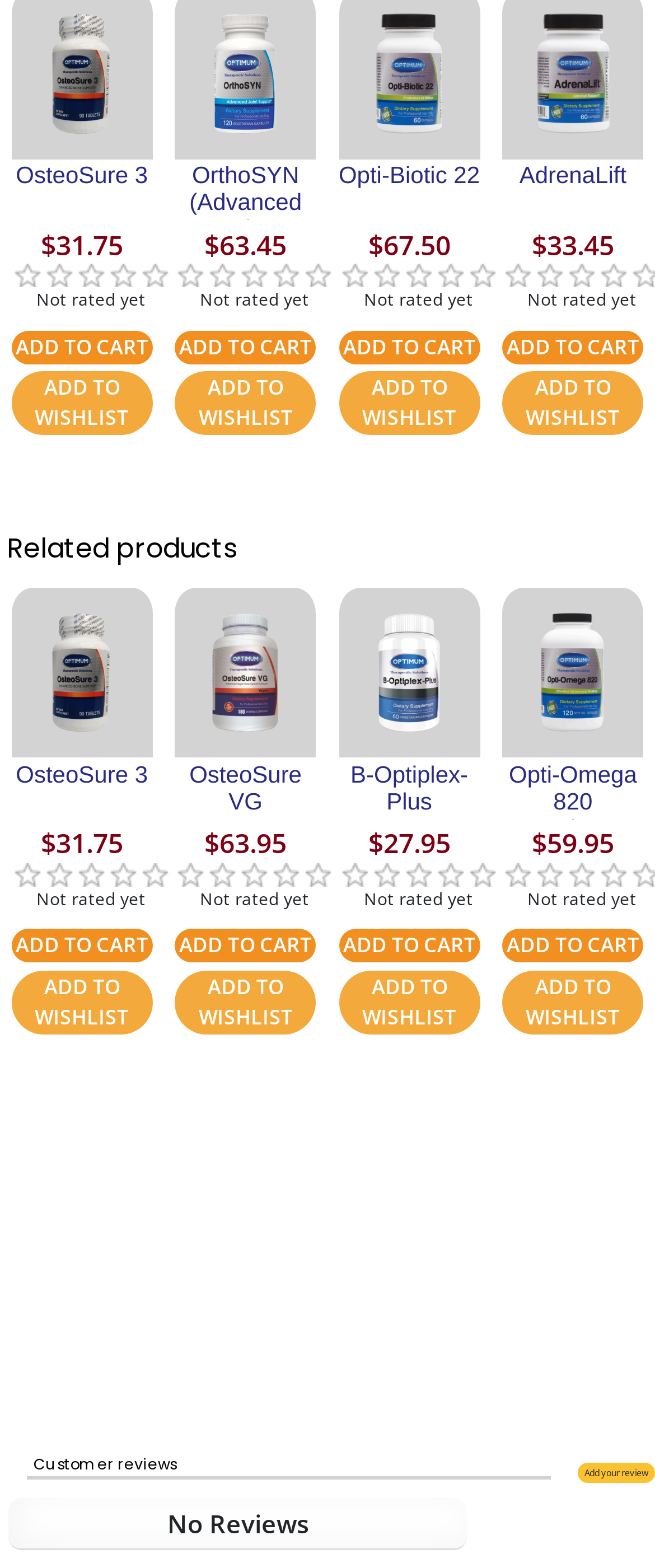Can customers add their own reviews?
Look at the webpage screenshot and answer the question with a detailed explanation.

I found that customers can add their own reviews by looking at the link element with the text 'Add your review' which is located in the customer reviews section.